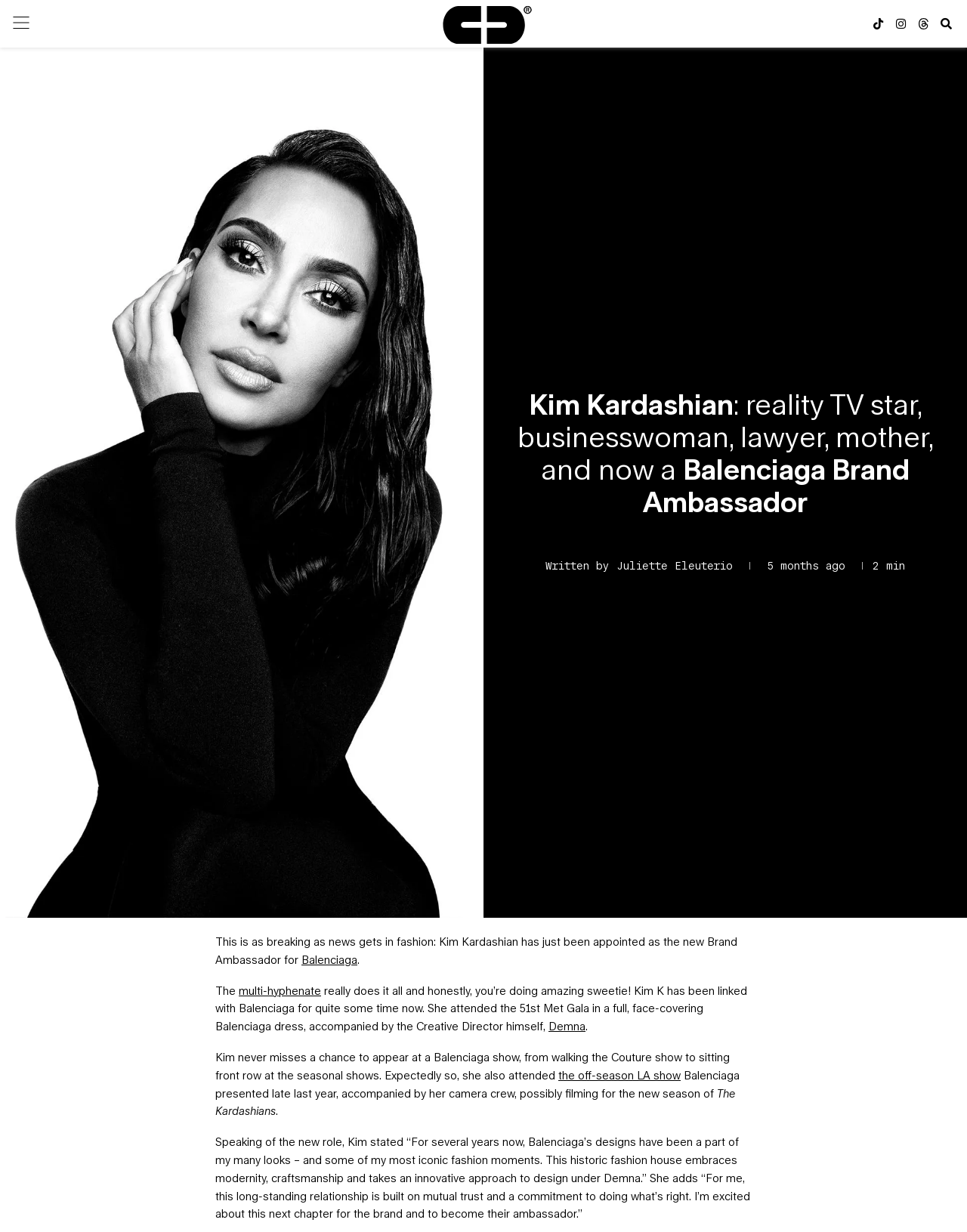Locate the bounding box coordinates of the area where you should click to accomplish the instruction: "Open Instagram".

[0.92, 0.01, 0.943, 0.028]